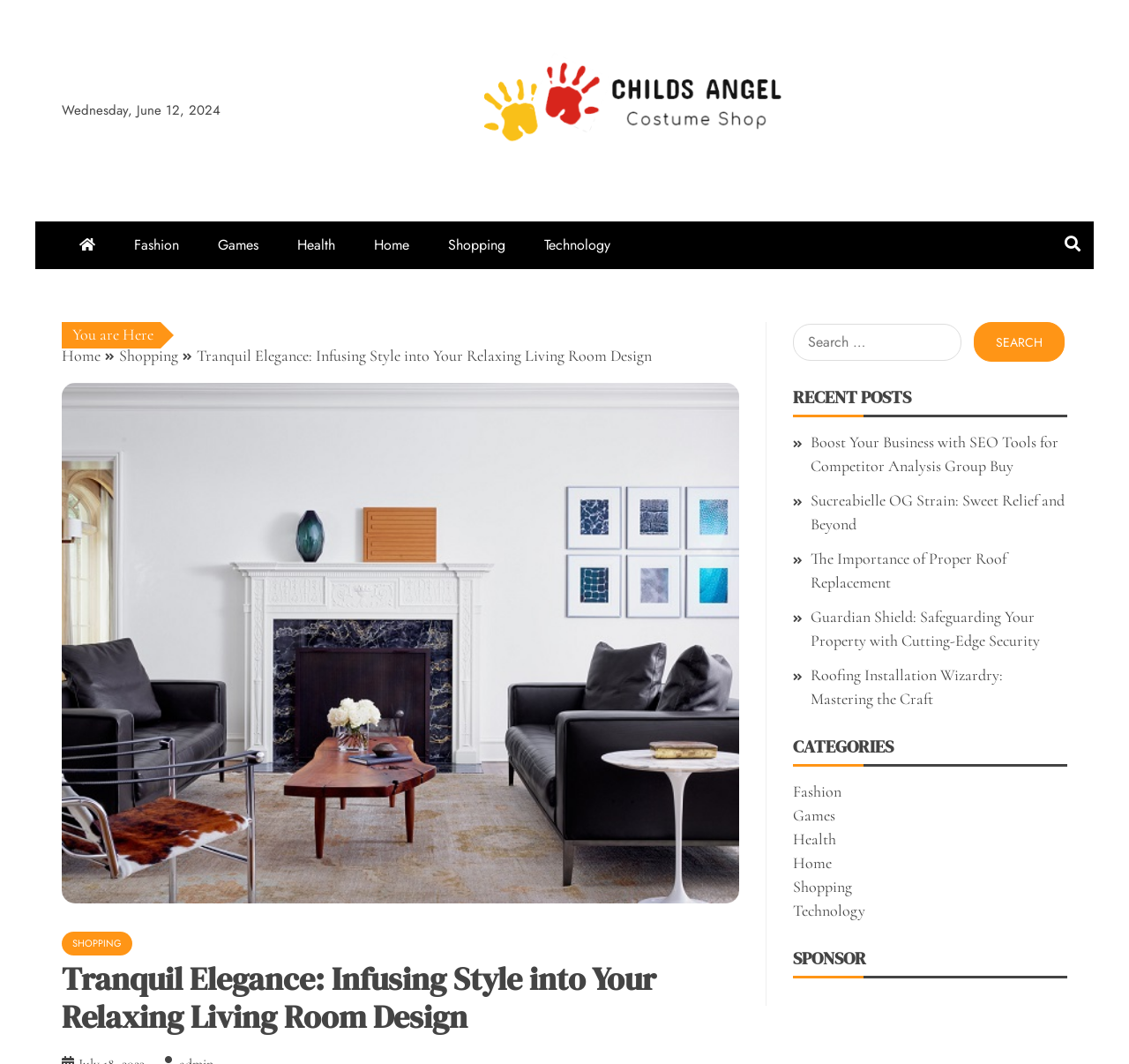Please provide a brief answer to the question using only one word or phrase: 
How many categories are listed on the webpage?

6